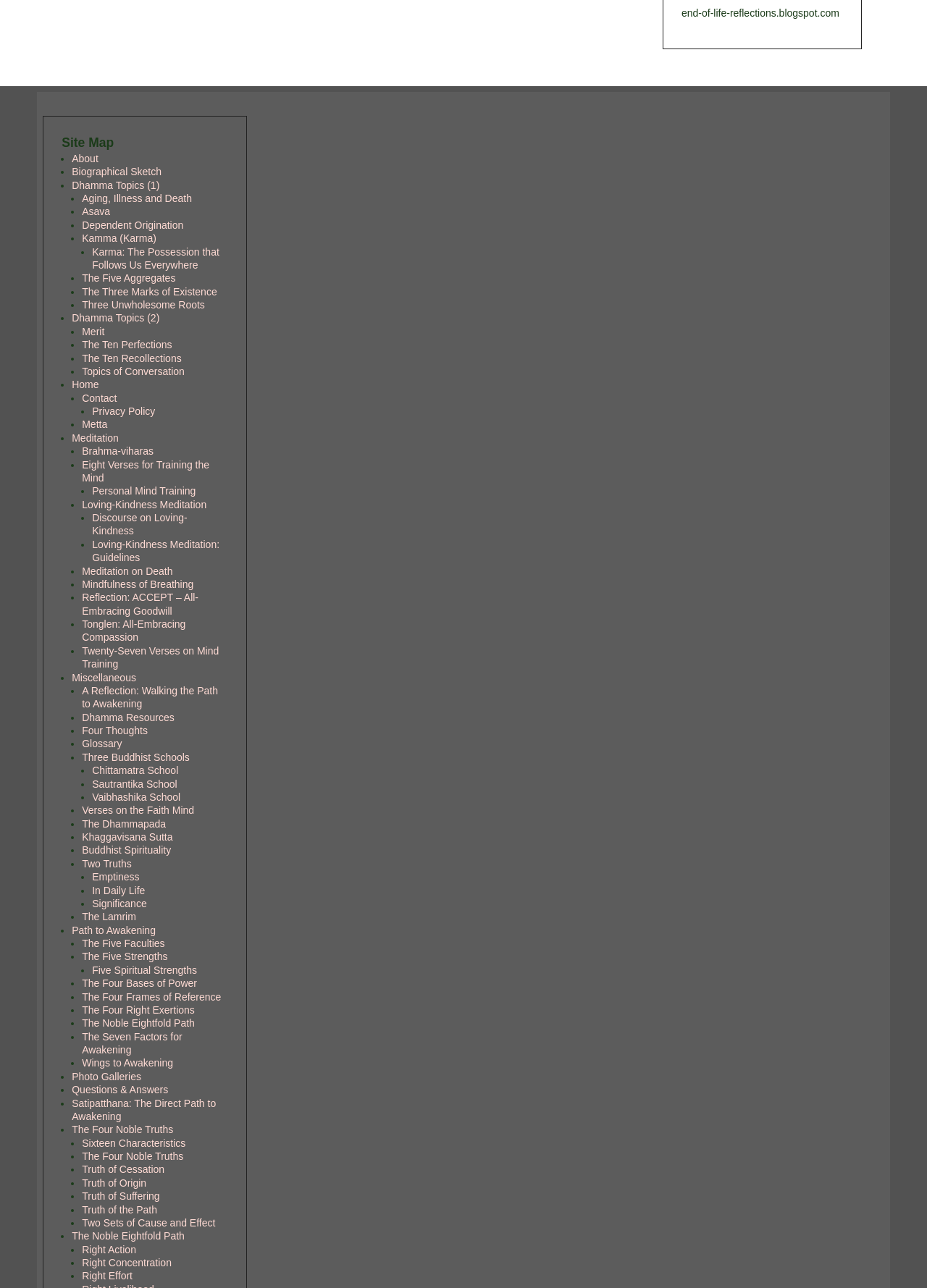Show the bounding box coordinates of the element that should be clicked to complete the task: "click on About".

[0.078, 0.119, 0.106, 0.128]